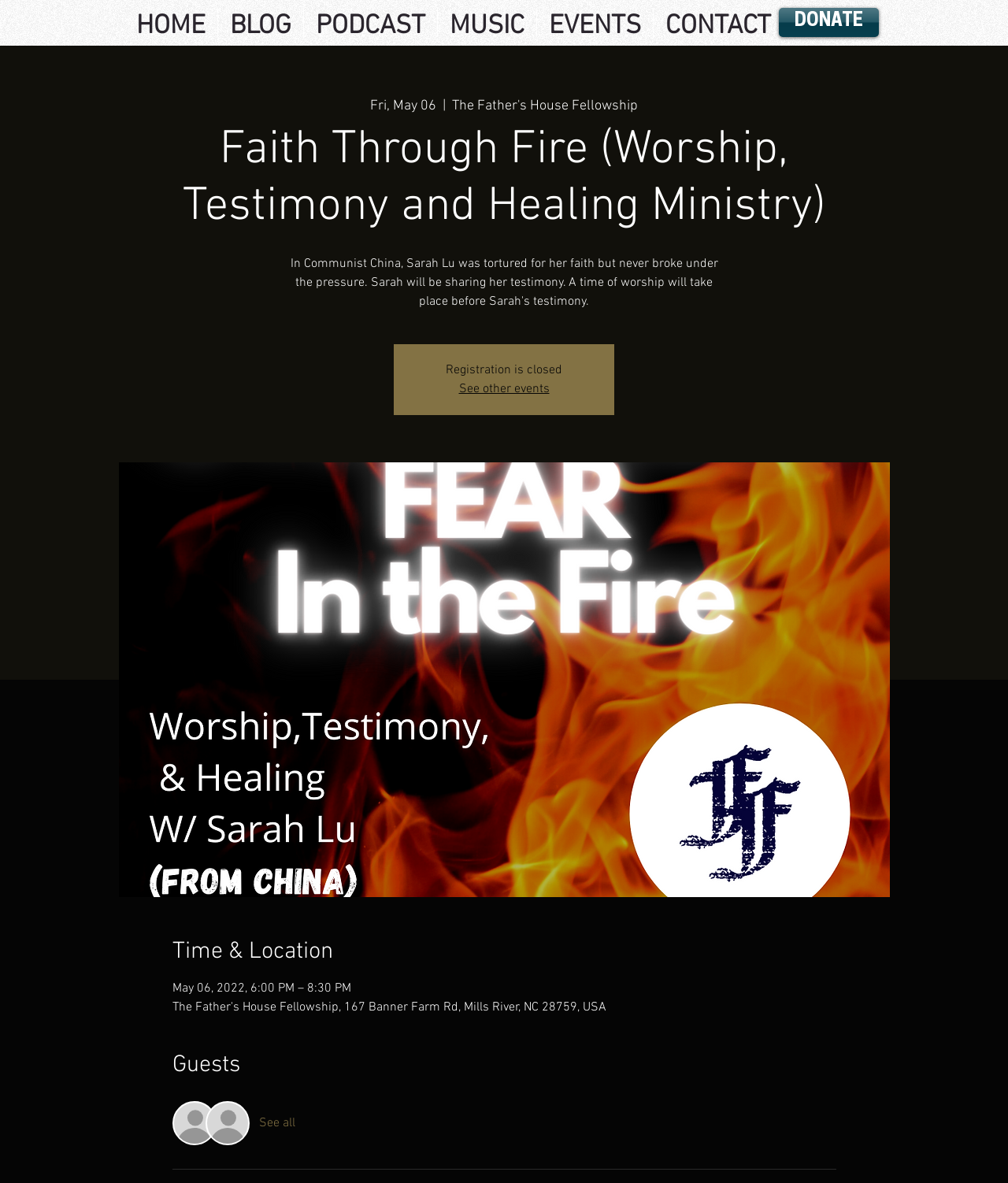Respond to the question below with a single word or phrase:
How many guest images are there?

2